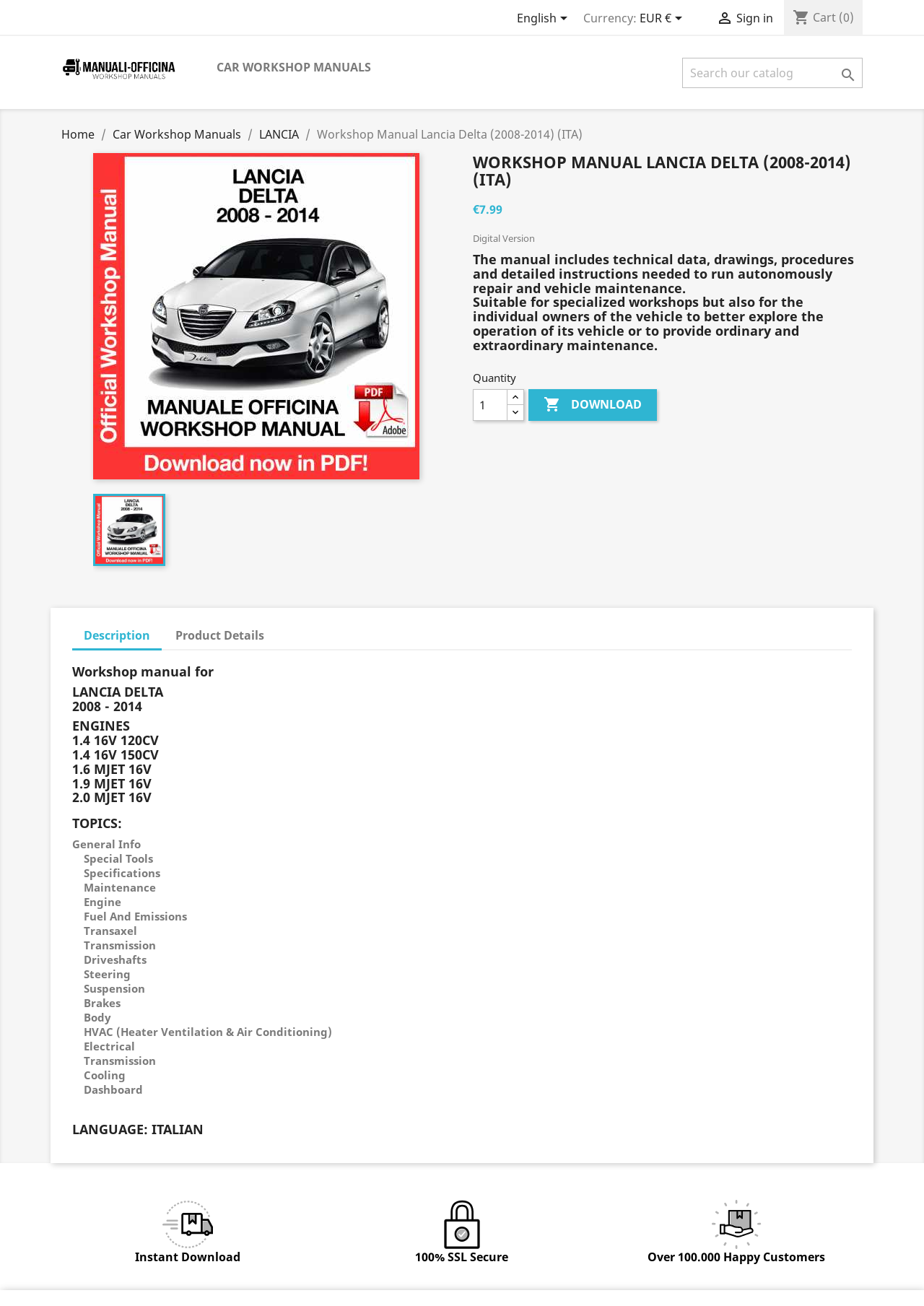What is the language of the workshop manual?
Answer the question in as much detail as possible.

The language of the workshop manual is Italian, as indicated by the heading 'LANGUAGE: ITALIAN' in the description tab.